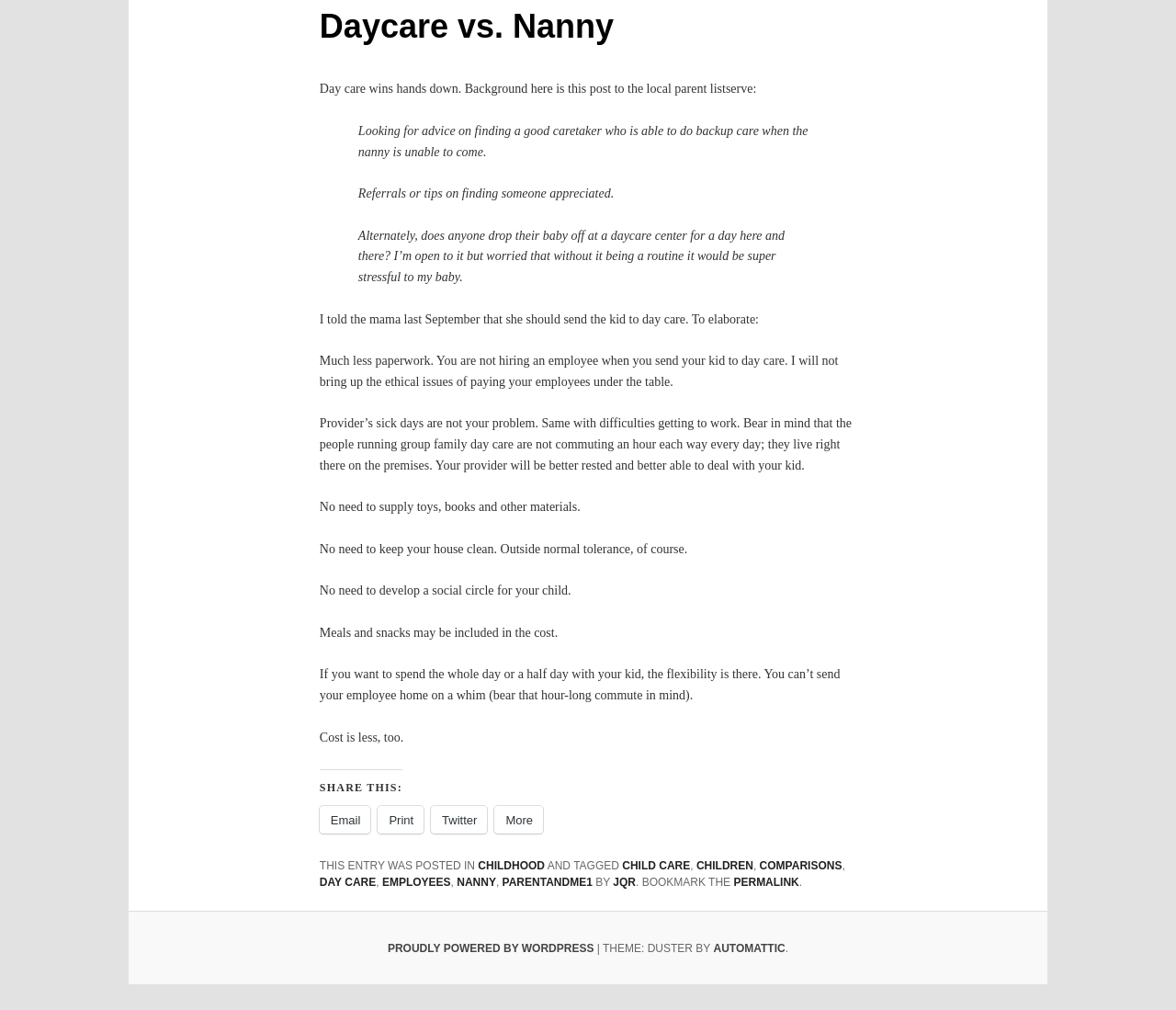Determine the bounding box for the UI element that matches this description: "More".

[0.421, 0.798, 0.462, 0.825]